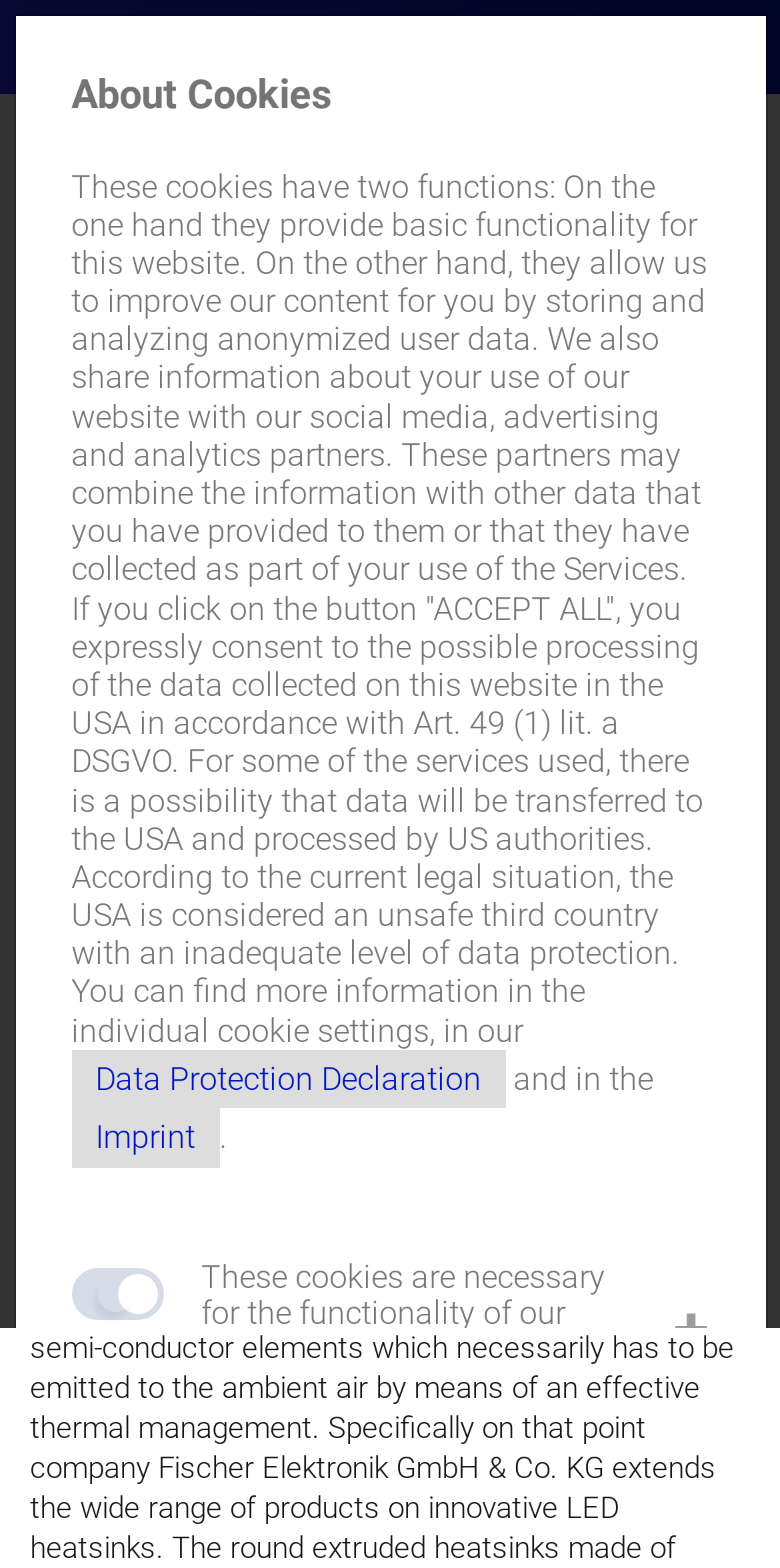Determine the bounding box coordinates for the area you should click to complete the following instruction: "View press releases".

[0.474, 0.148, 0.703, 0.168]